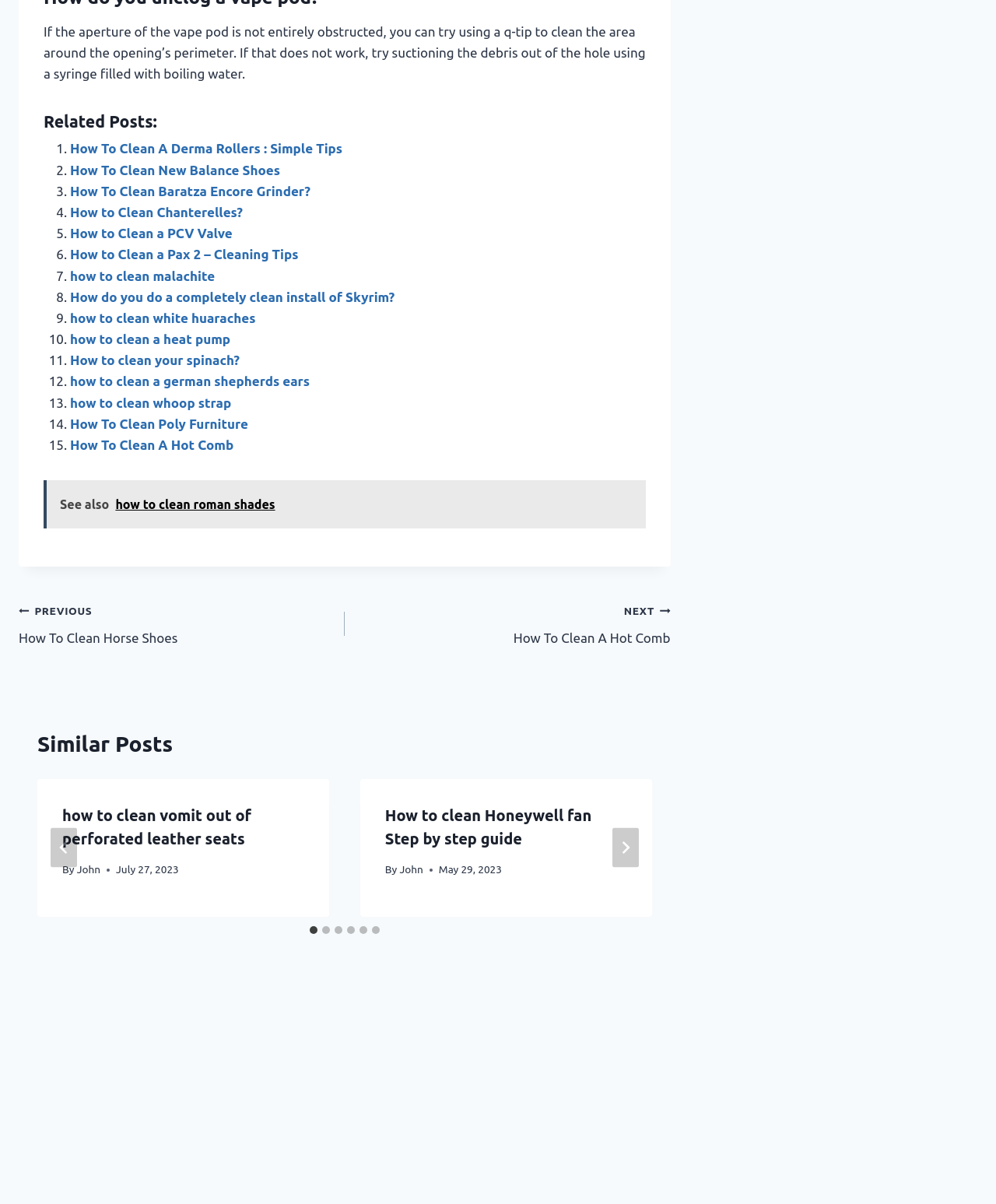Please provide the bounding box coordinates for the element that needs to be clicked to perform the following instruction: "Go to the next slide". The coordinates should be given as four float numbers between 0 and 1, i.e., [left, top, right, bottom].

[0.614, 0.688, 0.641, 0.721]